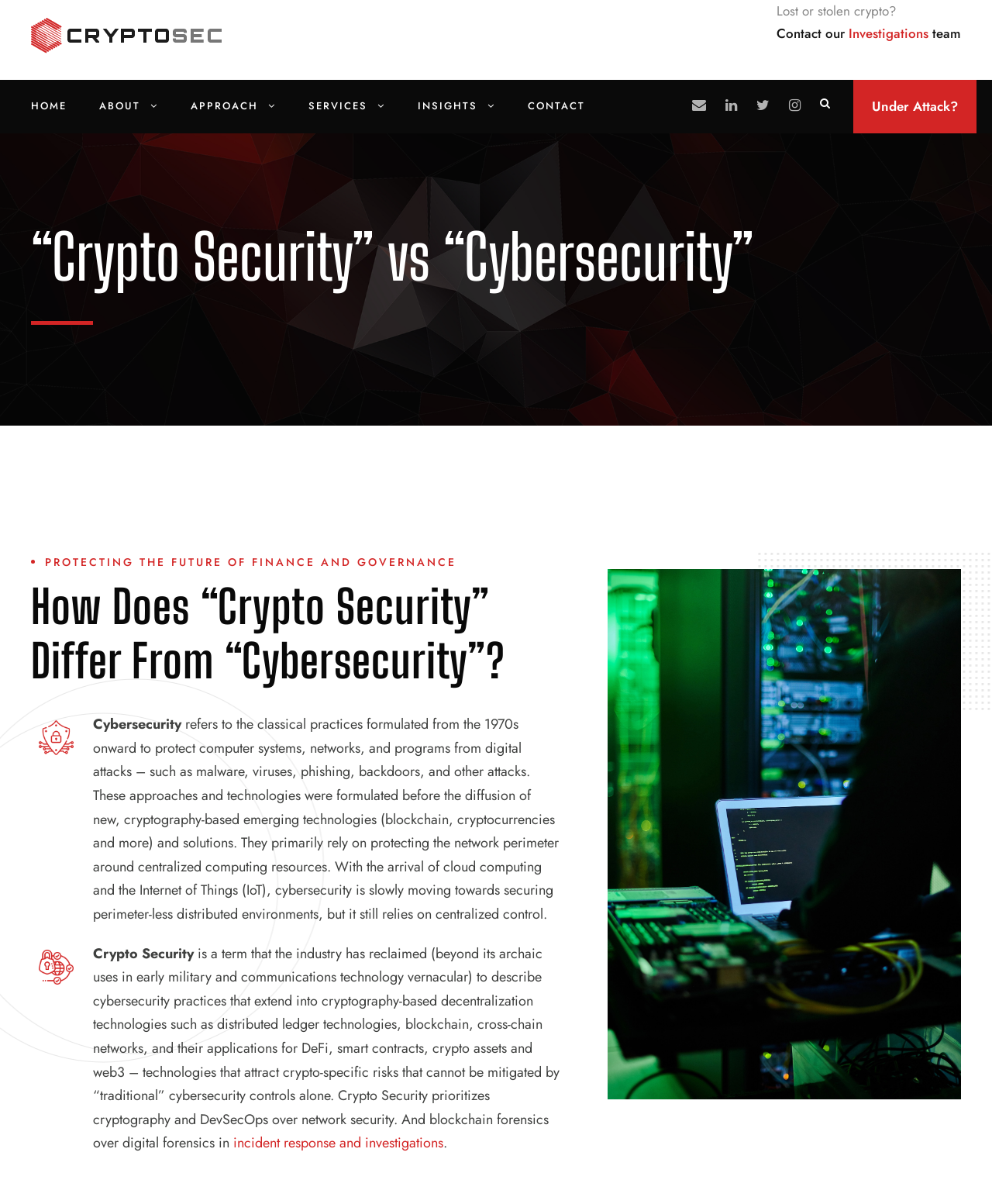Pinpoint the bounding box coordinates of the element you need to click to execute the following instruction: "Check the 'incident response and investigations'". The bounding box should be represented by four float numbers between 0 and 1, in the format [left, top, right, bottom].

[0.235, 0.941, 0.447, 0.958]